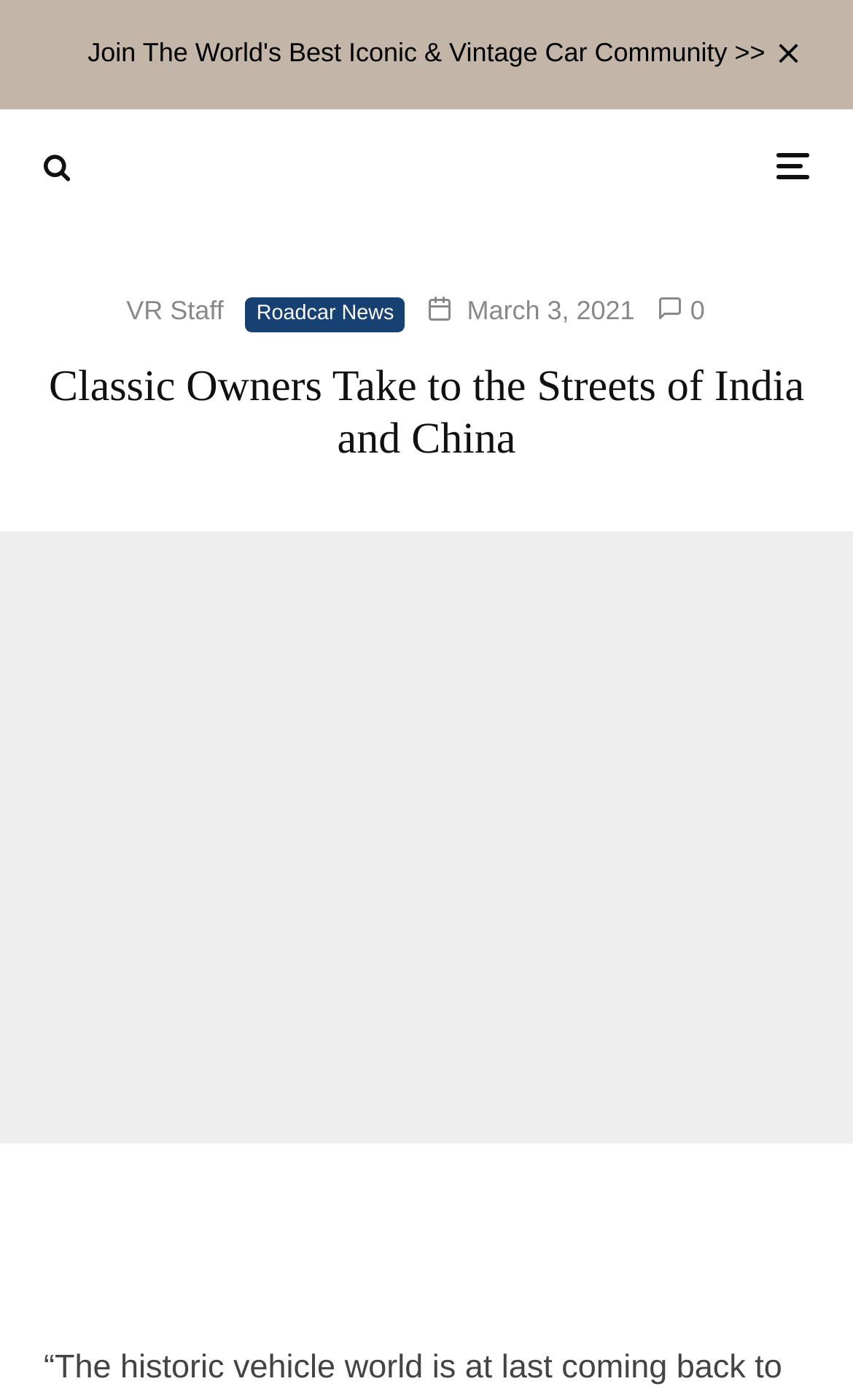Bounding box coordinates are to be given in the format (top-left x, top-left y, bottom-right x, bottom-right y). All values must be floating point numbers between 0 and 1. Provide the bounding box coordinate for the UI element described as: Roadcar News

[0.288, 0.212, 0.475, 0.237]